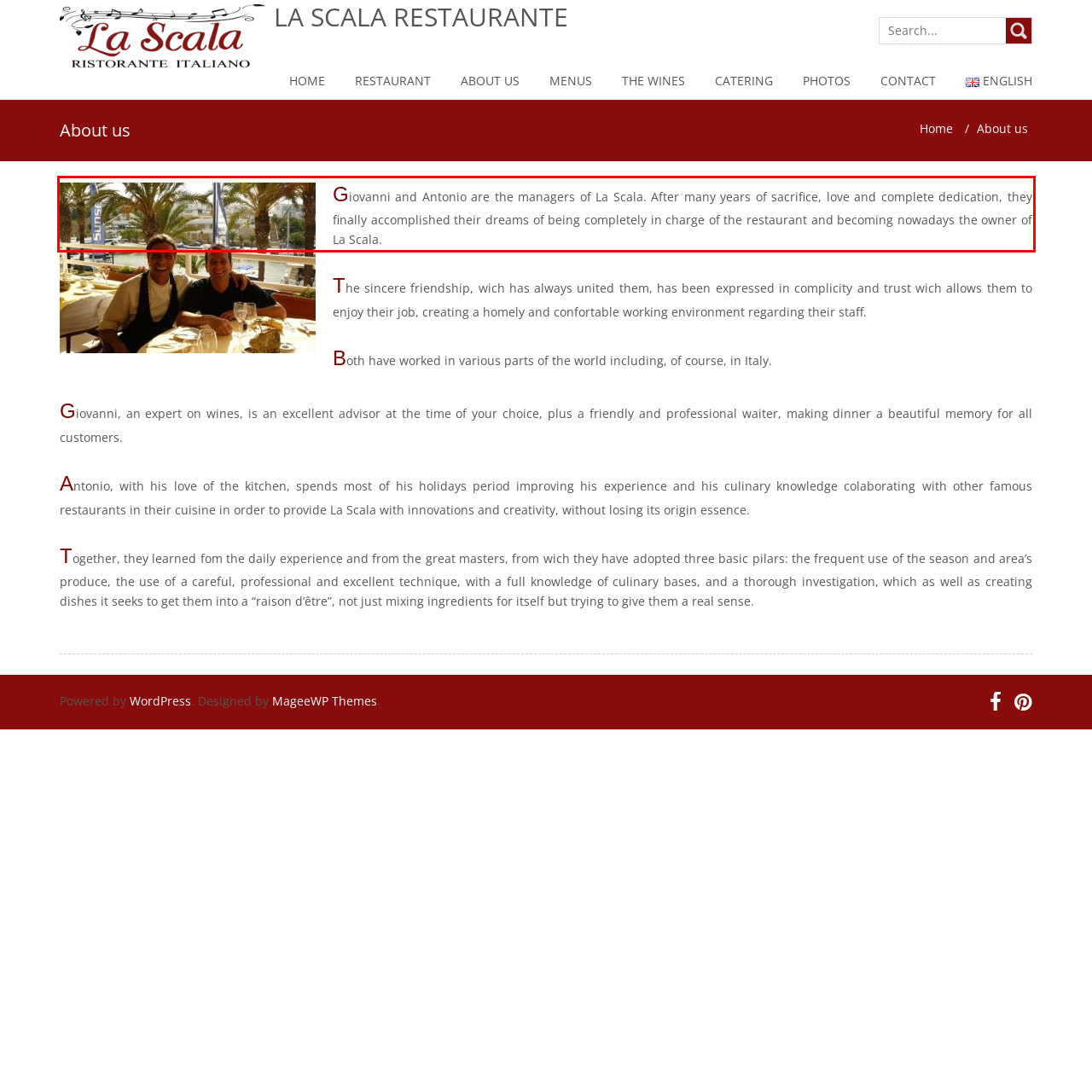Using the webpage screenshot, recognize and capture the text within the red bounding box.

Giovanni and Antonio are the managers of La Scala. After many years of sacrifice, love and complete dedication, they finally accomplished their dreams of being completely in charge of the restaurant and becoming nowadays the owner of La Scala.